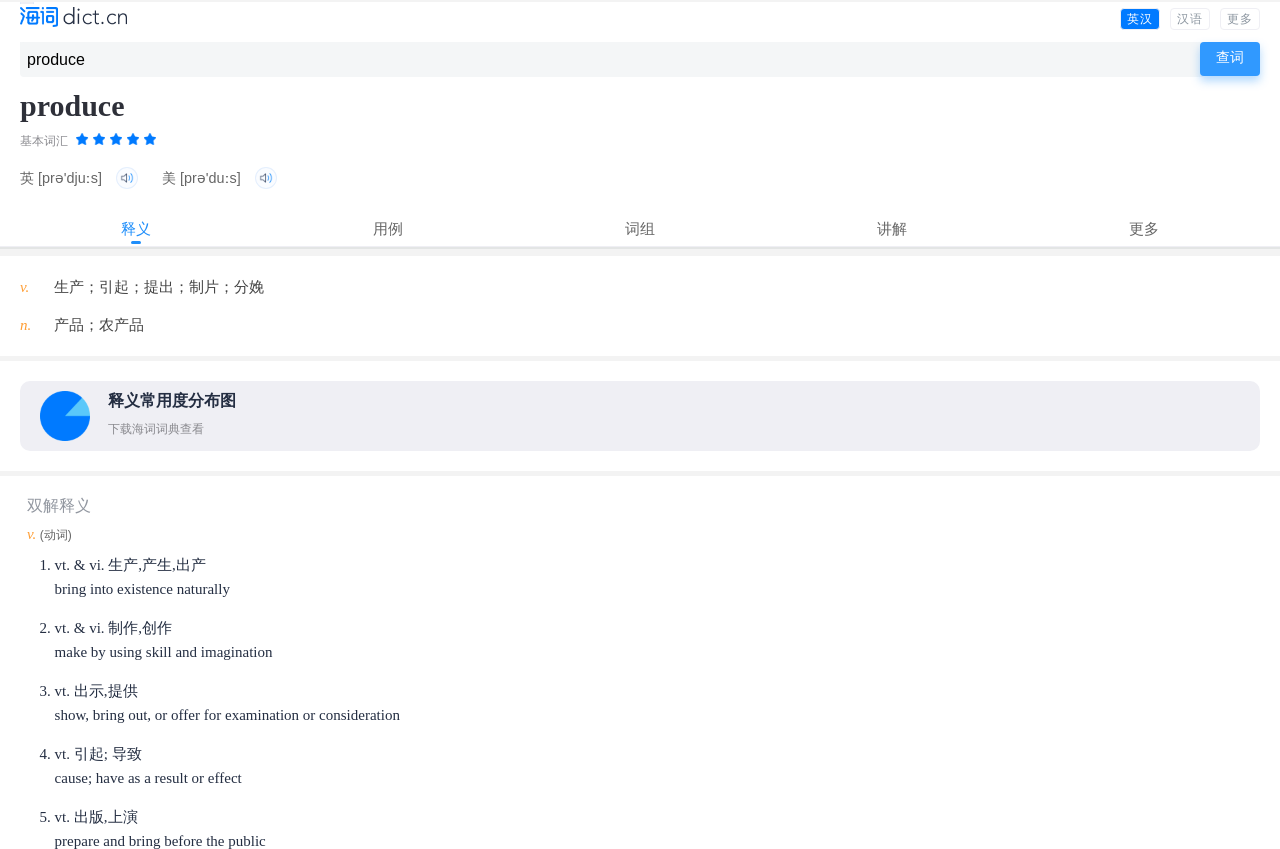Locate the coordinates of the bounding box for the clickable region that fulfills this instruction: "search for a word or phrase".

[0.016, 0.049, 0.941, 0.091]